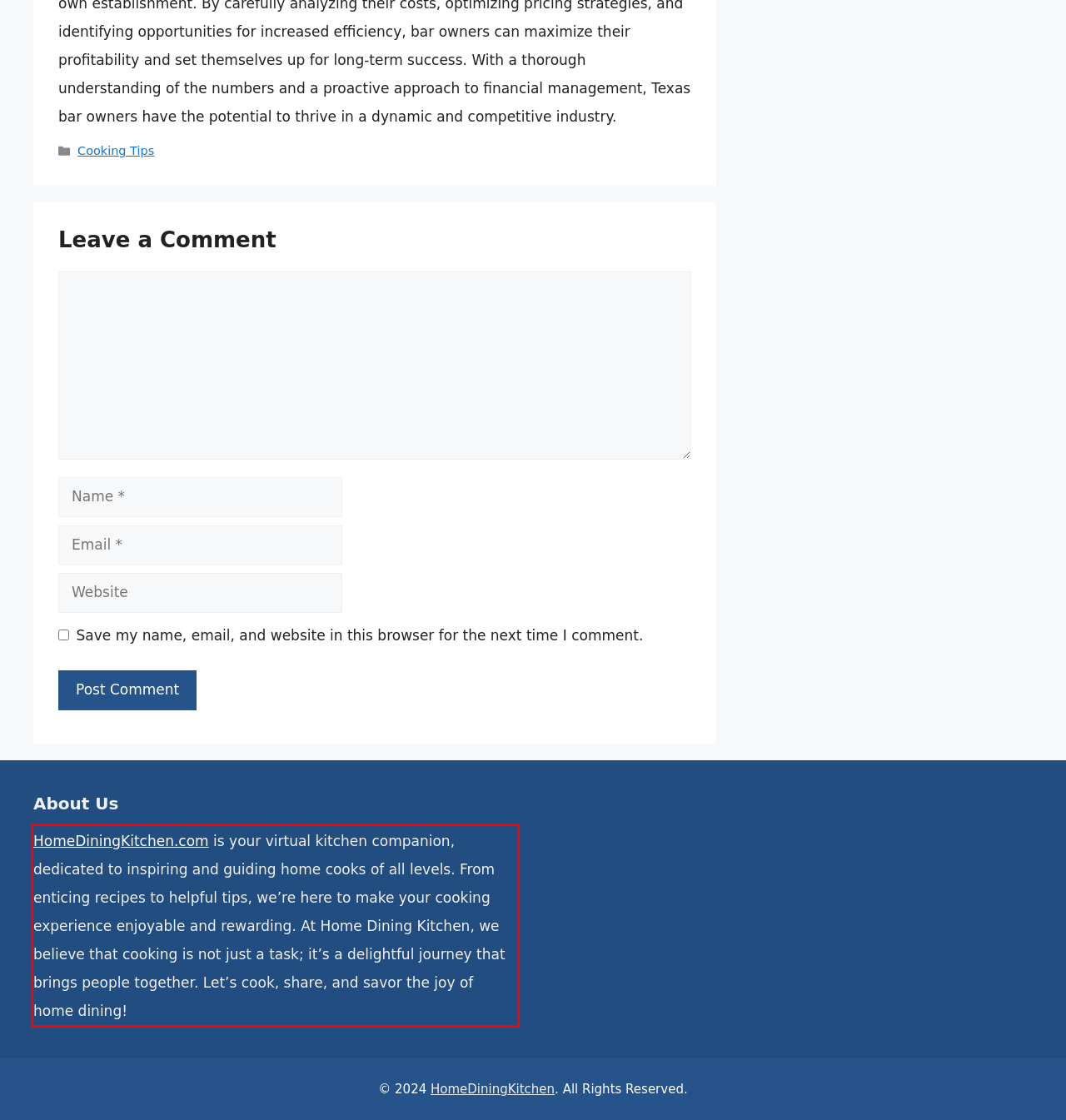You have a screenshot of a webpage with a UI element highlighted by a red bounding box. Use OCR to obtain the text within this highlighted area.

HomeDiningKitchen.com is your virtual kitchen companion, dedicated to inspiring and guiding home cooks of all levels. From enticing recipes to helpful tips, we’re here to make your cooking experience enjoyable and rewarding. At Home Dining Kitchen, we believe that cooking is not just a task; it’s a delightful journey that brings people together. Let’s cook, share, and savor the joy of home dining!